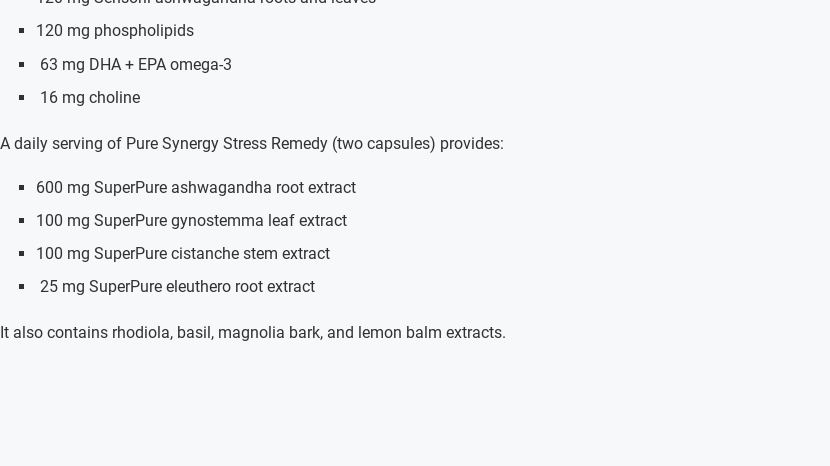Use one word or a short phrase to answer the question provided: 
How many capsules are recommended for a daily serving?

Two